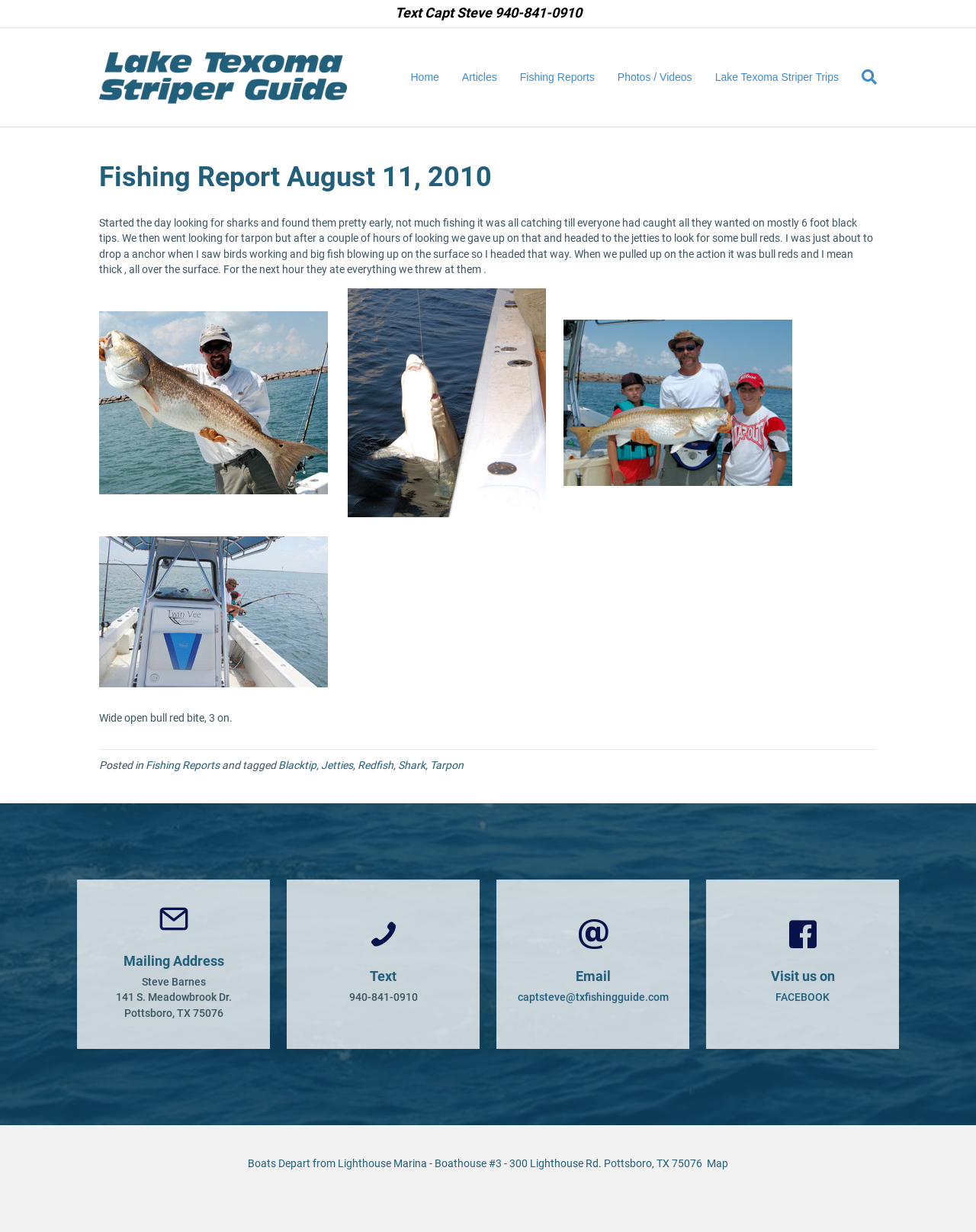Locate the bounding box coordinates of the UI element described by: "alt="8-11-10-1"". Provide the coordinates as four float numbers between 0 and 1, formatted as [left, top, right, bottom].

[0.577, 0.326, 0.827, 0.336]